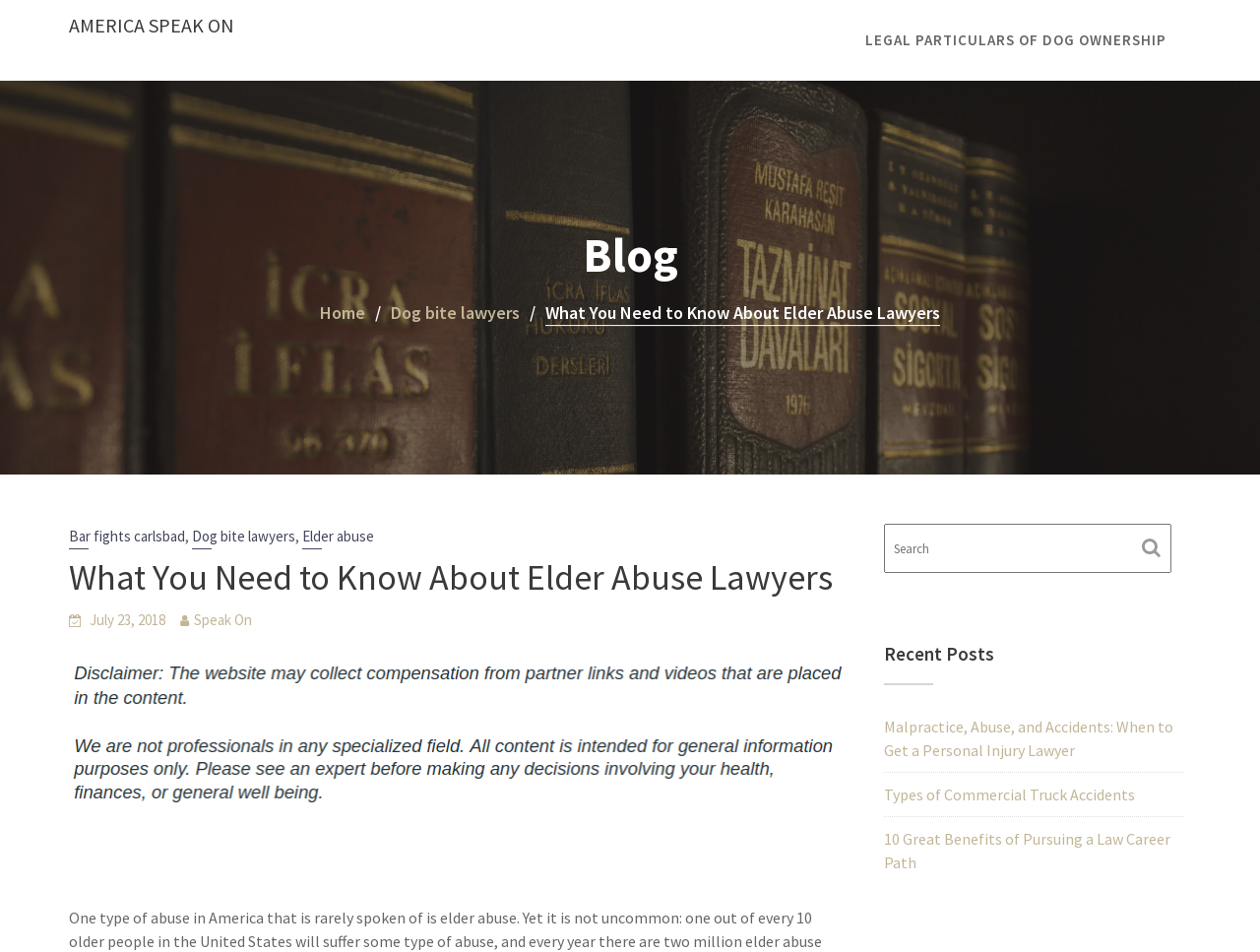Please identify the bounding box coordinates of the clickable region that I should interact with to perform the following instruction: "Go to 'Home' page". The coordinates should be expressed as four float numbers between 0 and 1, i.e., [left, top, right, bottom].

[0.254, 0.316, 0.29, 0.341]